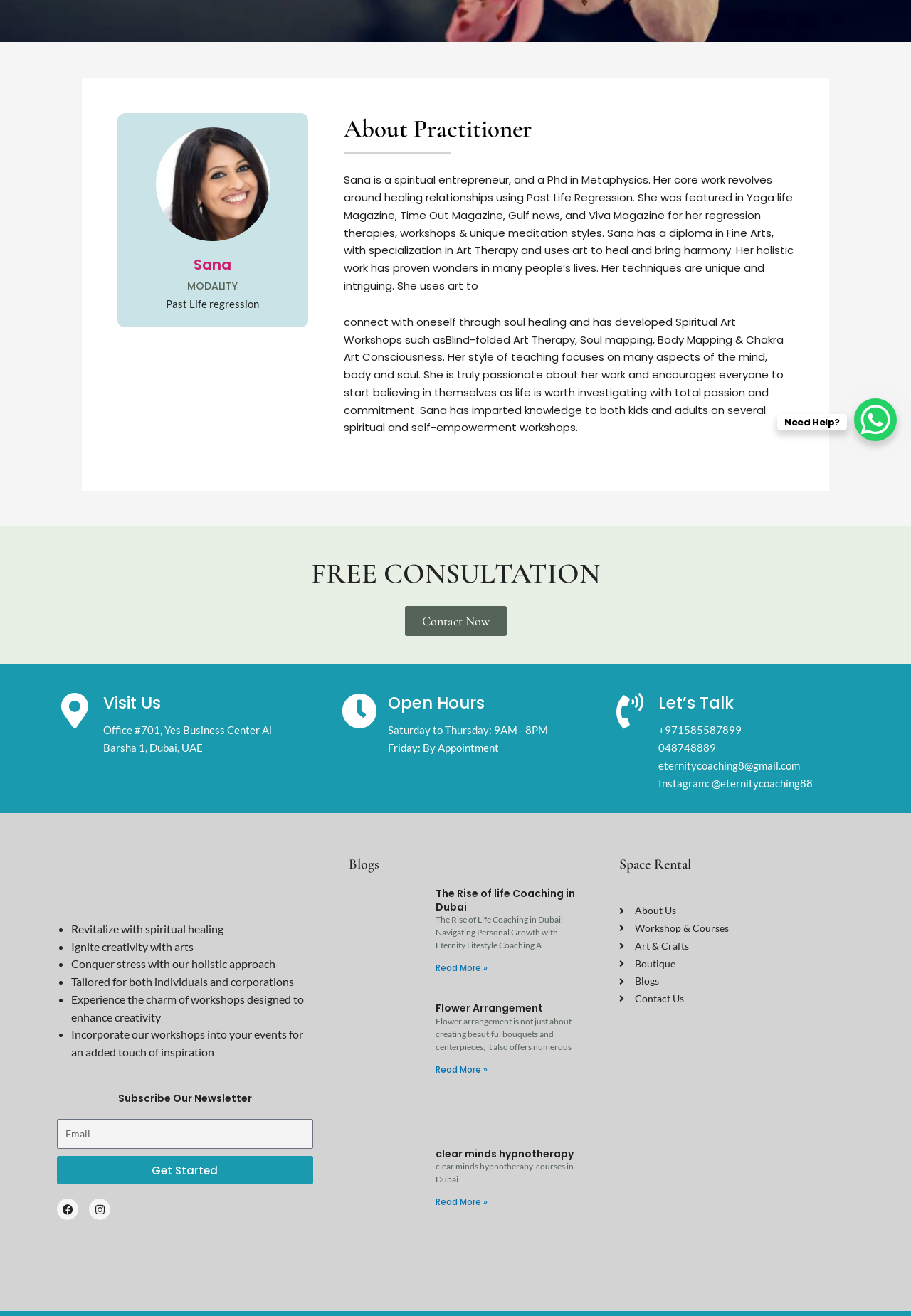Please find the bounding box coordinates in the format (top-left x, top-left y, bottom-right x, bottom-right y) for the given element description. Ensure the coordinates are floating point numbers between 0 and 1. Description: Get Started

[0.062, 0.878, 0.344, 0.9]